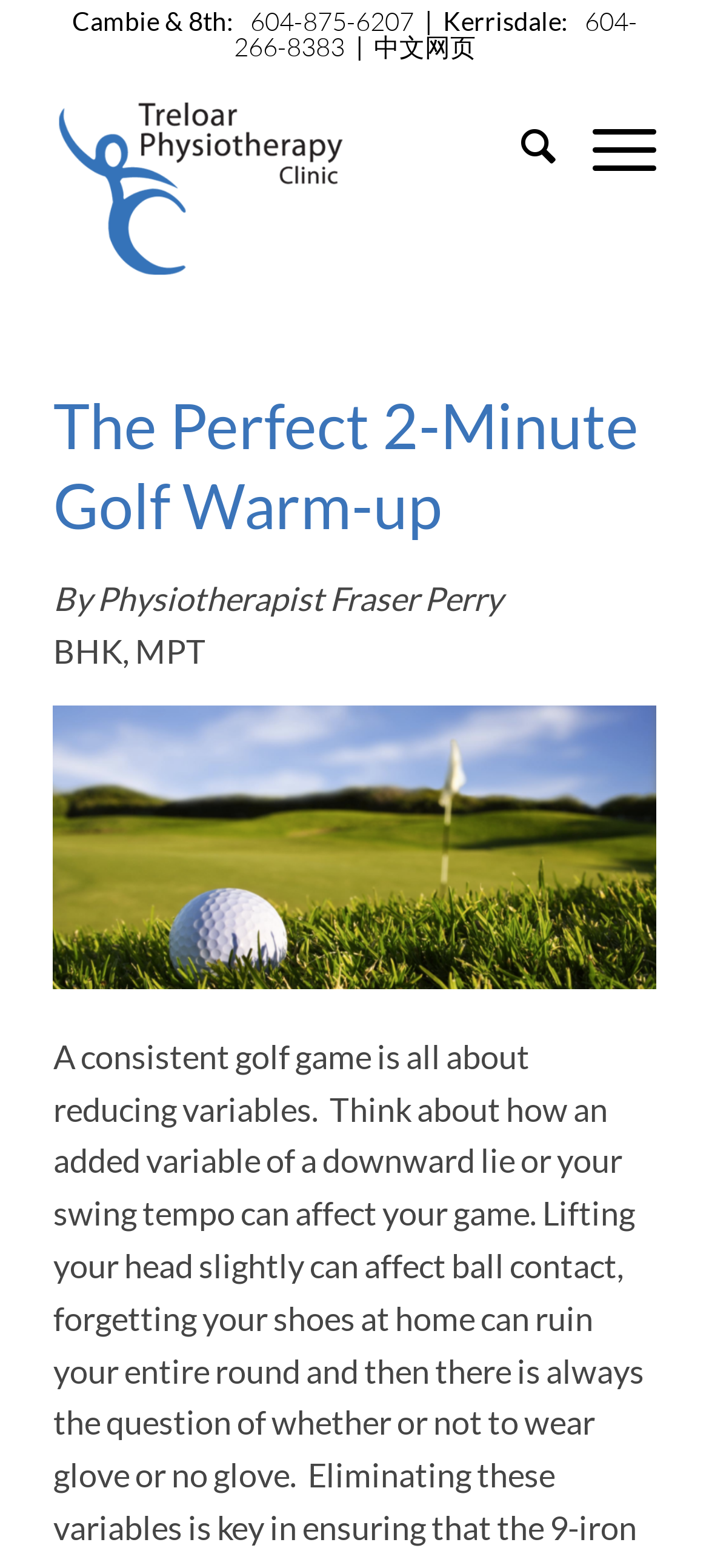Provide a thorough description of this webpage.

The webpage is about the "Perfect 2-Minute Golf Warm-up" by Treloar Physiotherapy Clinic. At the top, there are three clinic locations listed with their corresponding phone numbers: Cambie & 8th, Kerrisdale, and a Chinese website option. Below this, there is a logo of Treloar Physiotherapy Clinic, which is also a link to the clinic's website.

The main content of the webpage starts with a heading that repeats the title "The Perfect 2-Minute Golf Warm-up". Below this heading, there is a brief introduction by Physiotherapist Fraser Perry, who is a BHK, MPT. The introduction is followed by a large image related to the golf warm-up.

On the top right corner, there are two links: "Search" and an empty link. However, the "Search" link is hidden, so it may not be visible to users.